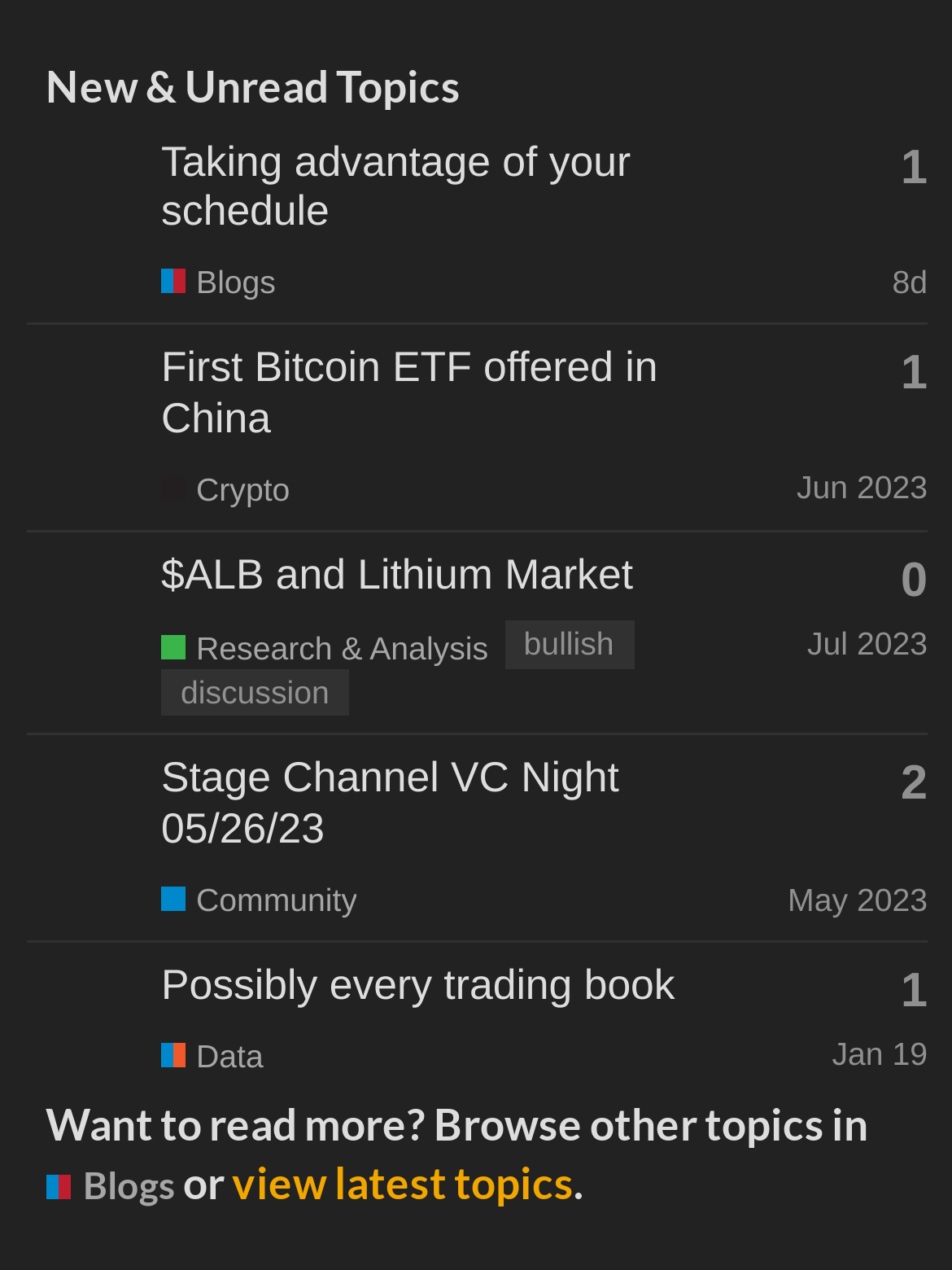Kindly determine the bounding box coordinates for the clickable area to achieve the given instruction: "Read the topic 'First Bitcoin ETF offered in China'".

[0.169, 0.269, 0.691, 0.348]